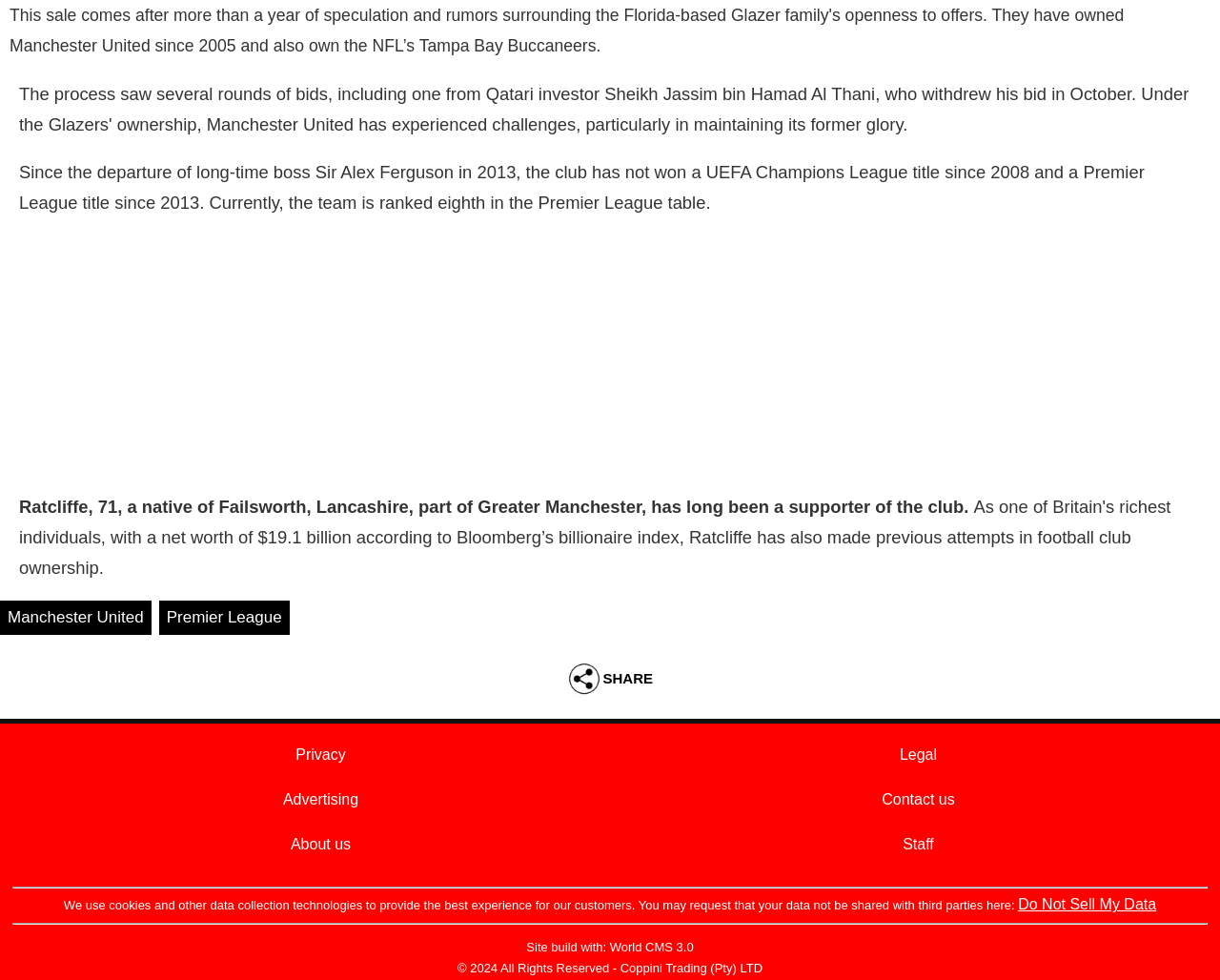Identify the bounding box coordinates for the element you need to click to achieve the following task: "Contact us". The coordinates must be four float values ranging from 0 to 1, formatted as [left, top, right, bottom].

[0.723, 0.808, 0.783, 0.824]